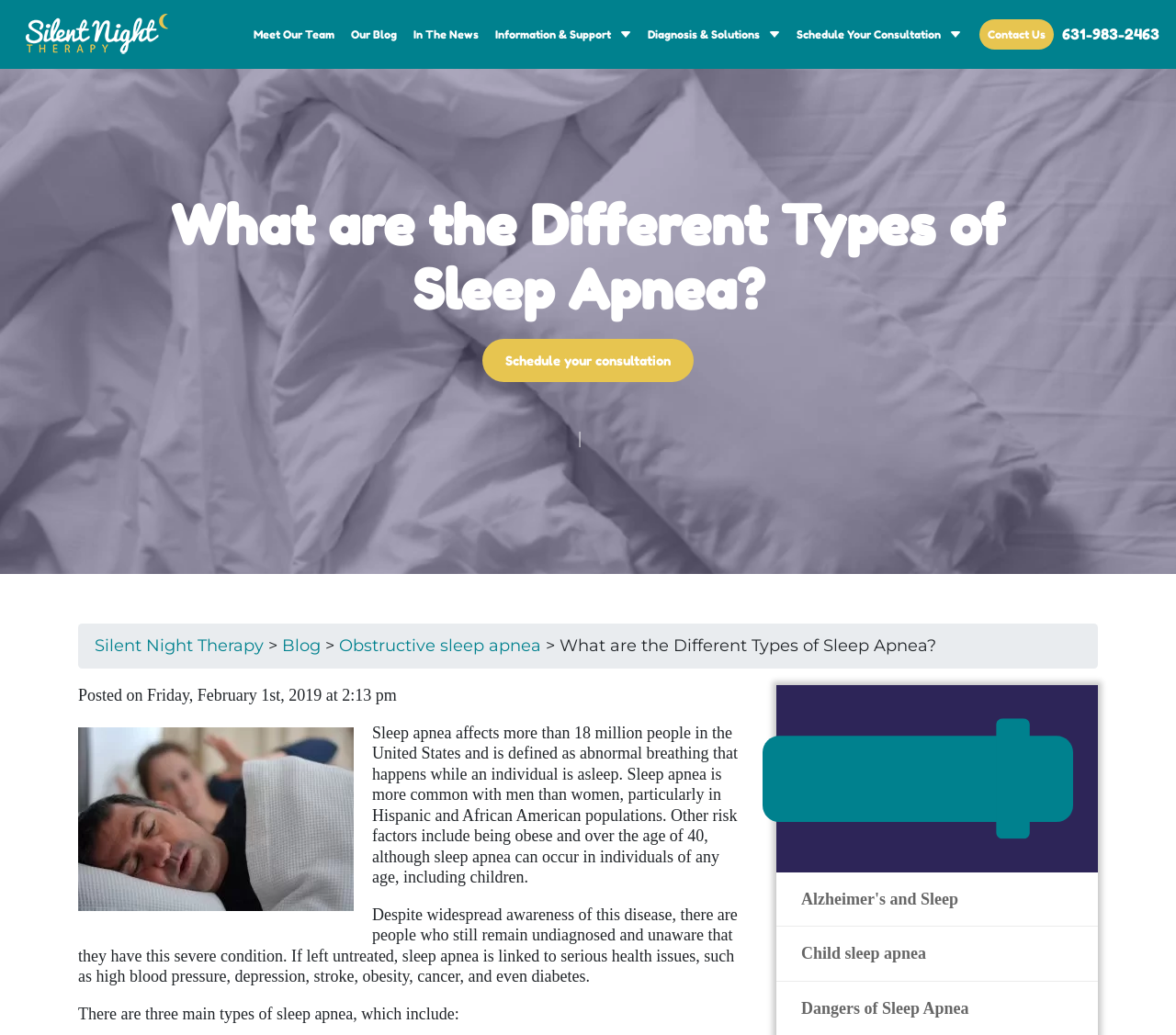Identify the bounding box coordinates of the region I need to click to complete this instruction: "Learn about German theatre history".

None